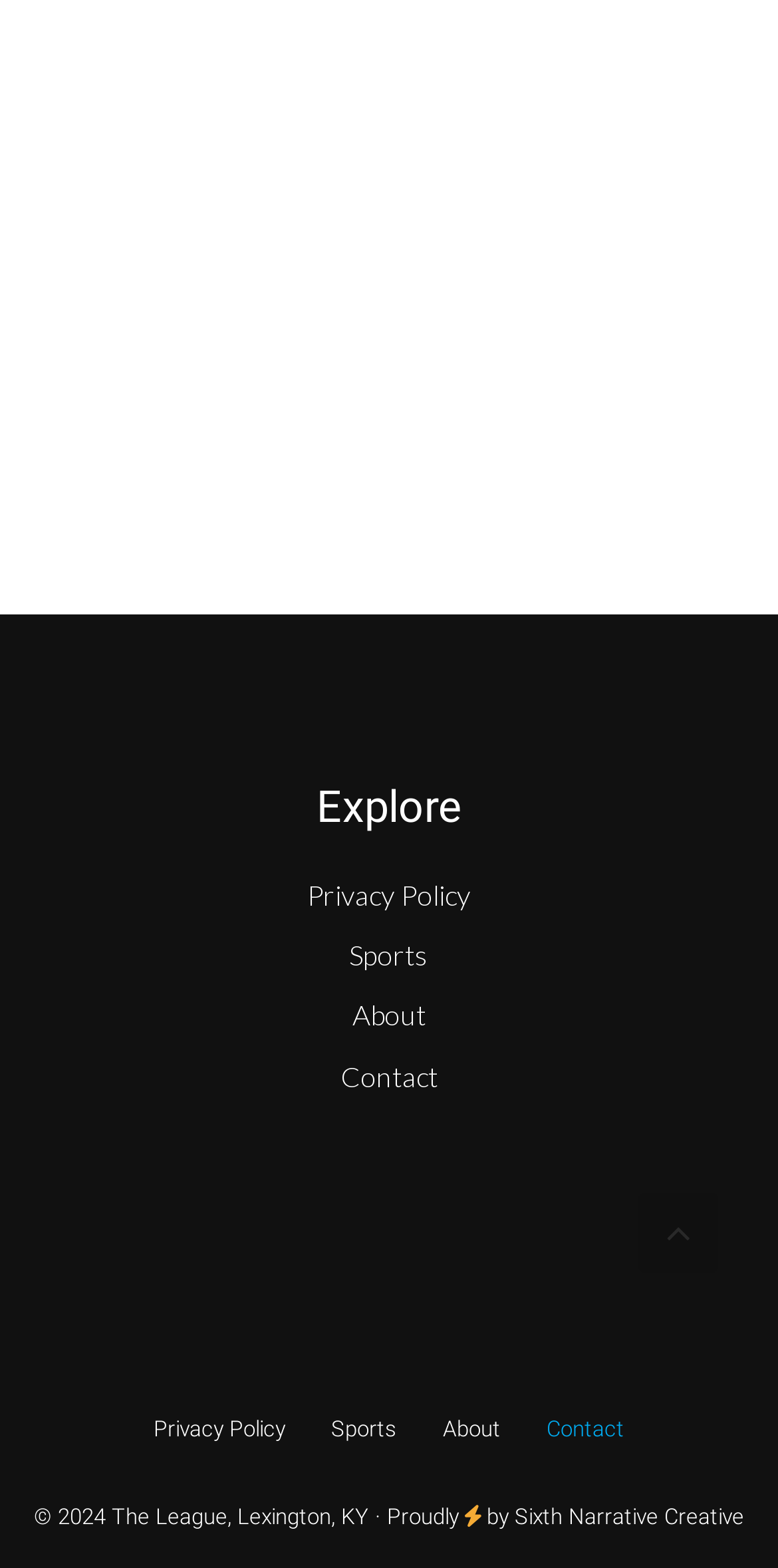Determine the bounding box coordinates of the section I need to click to execute the following instruction: "Write a message". Provide the coordinates as four float numbers between 0 and 1, i.e., [left, top, right, bottom].

[0.051, 0.081, 0.949, 0.247]